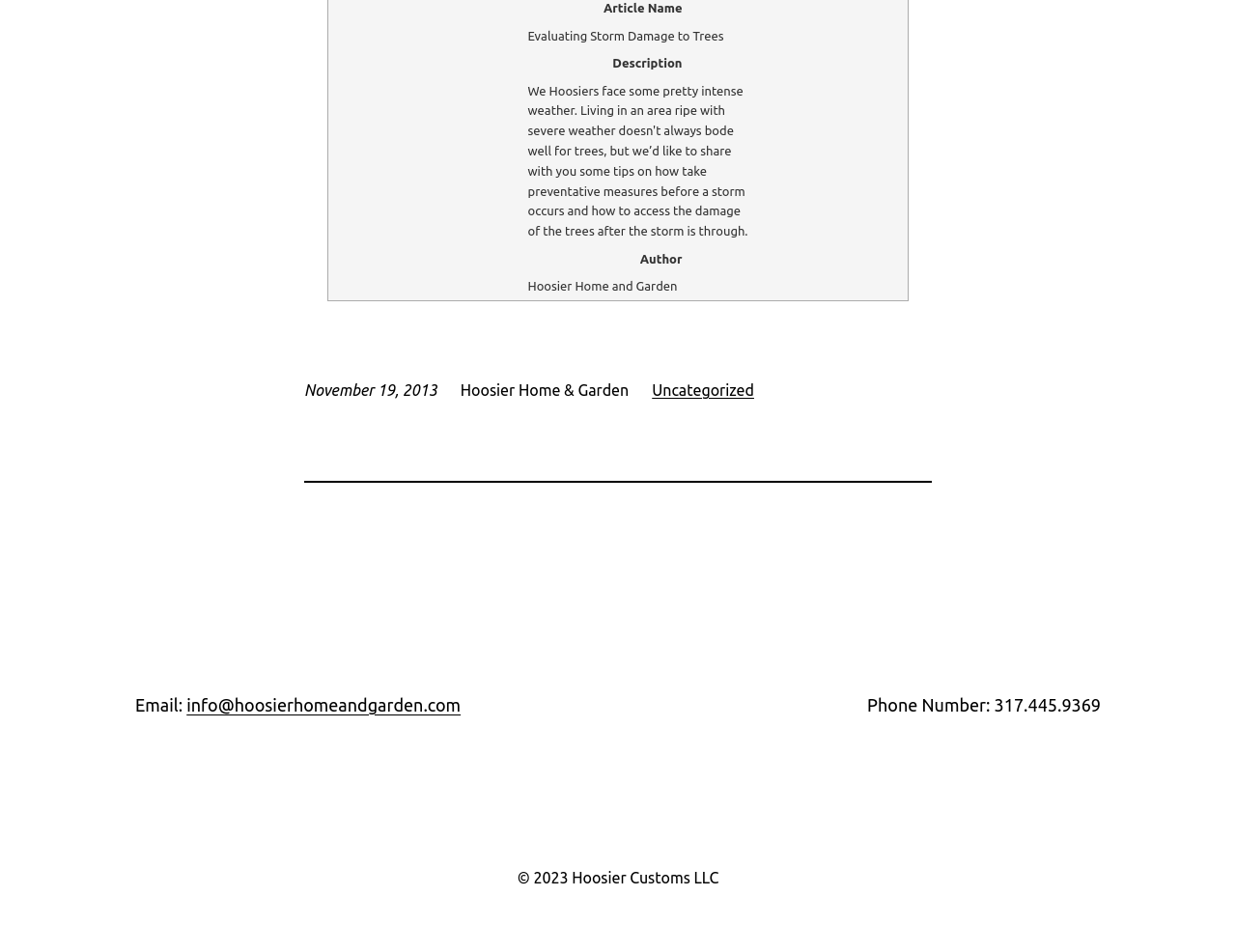What is the date of publication?
Look at the screenshot and provide an in-depth answer.

The date of publication can be found in the time element at [0.246, 0.401, 0.354, 0.419], which contains the StaticText 'November 19, 2013'.